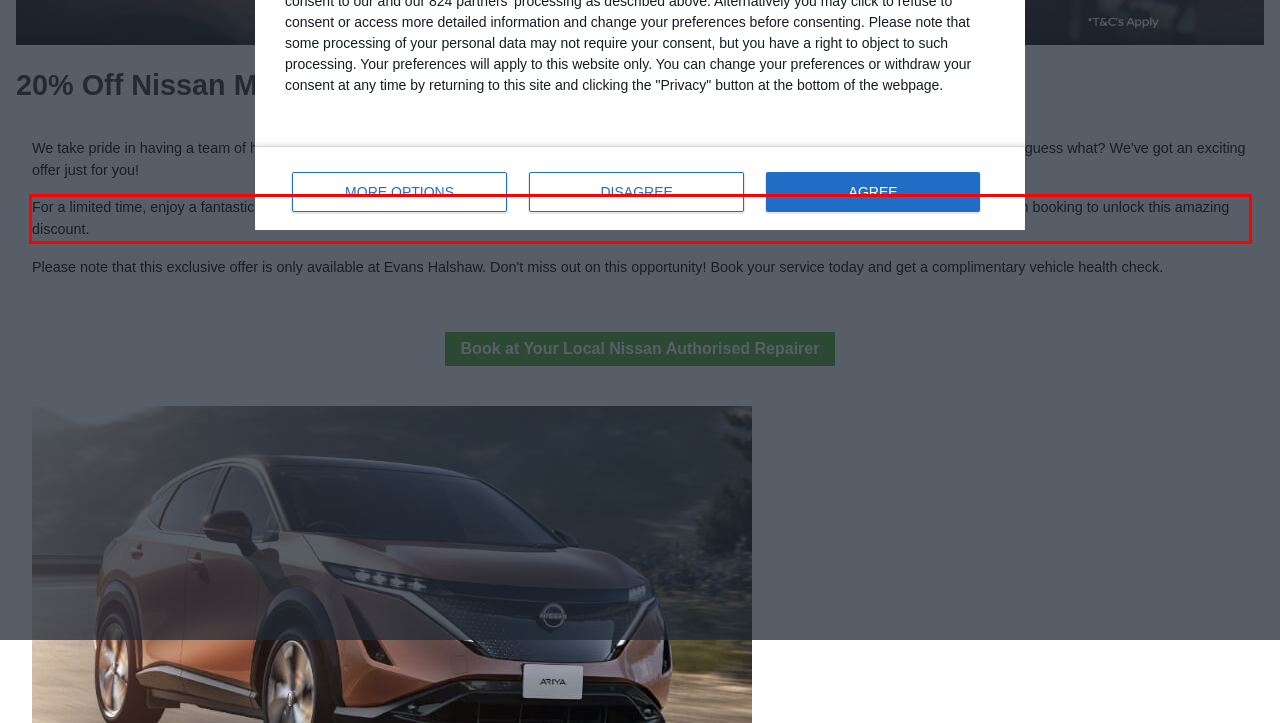Review the webpage screenshot provided, and perform OCR to extract the text from the red bounding box.

For a limited time, enjoy a fantastic 20% discount* on your next Nissan menu priced Service including Service Plans. Simply use the code SERVICE20 when booking to unlock this amazing discount.